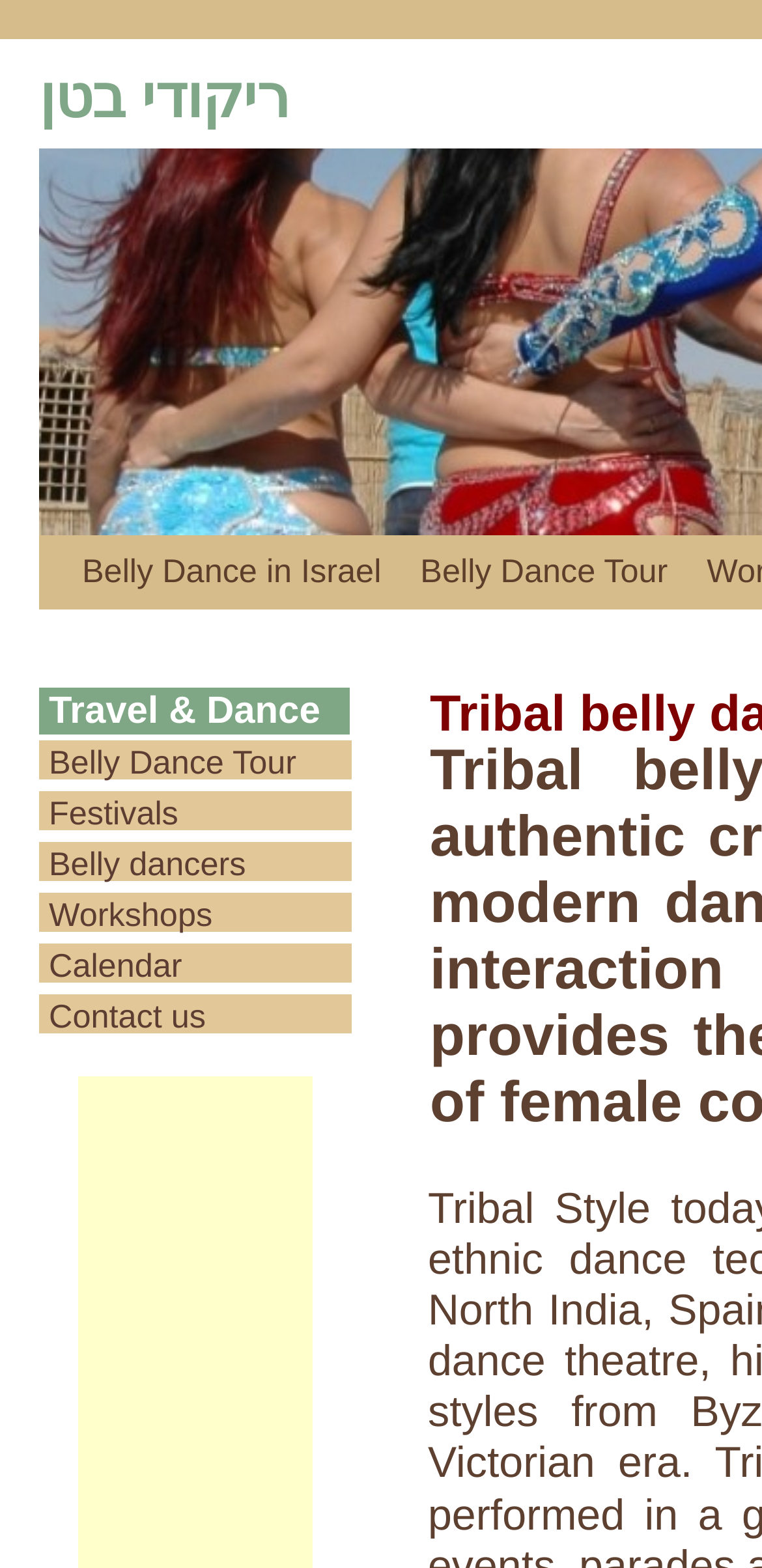Extract the main title from the webpage and generate its text.

Tribal belly dance workshop